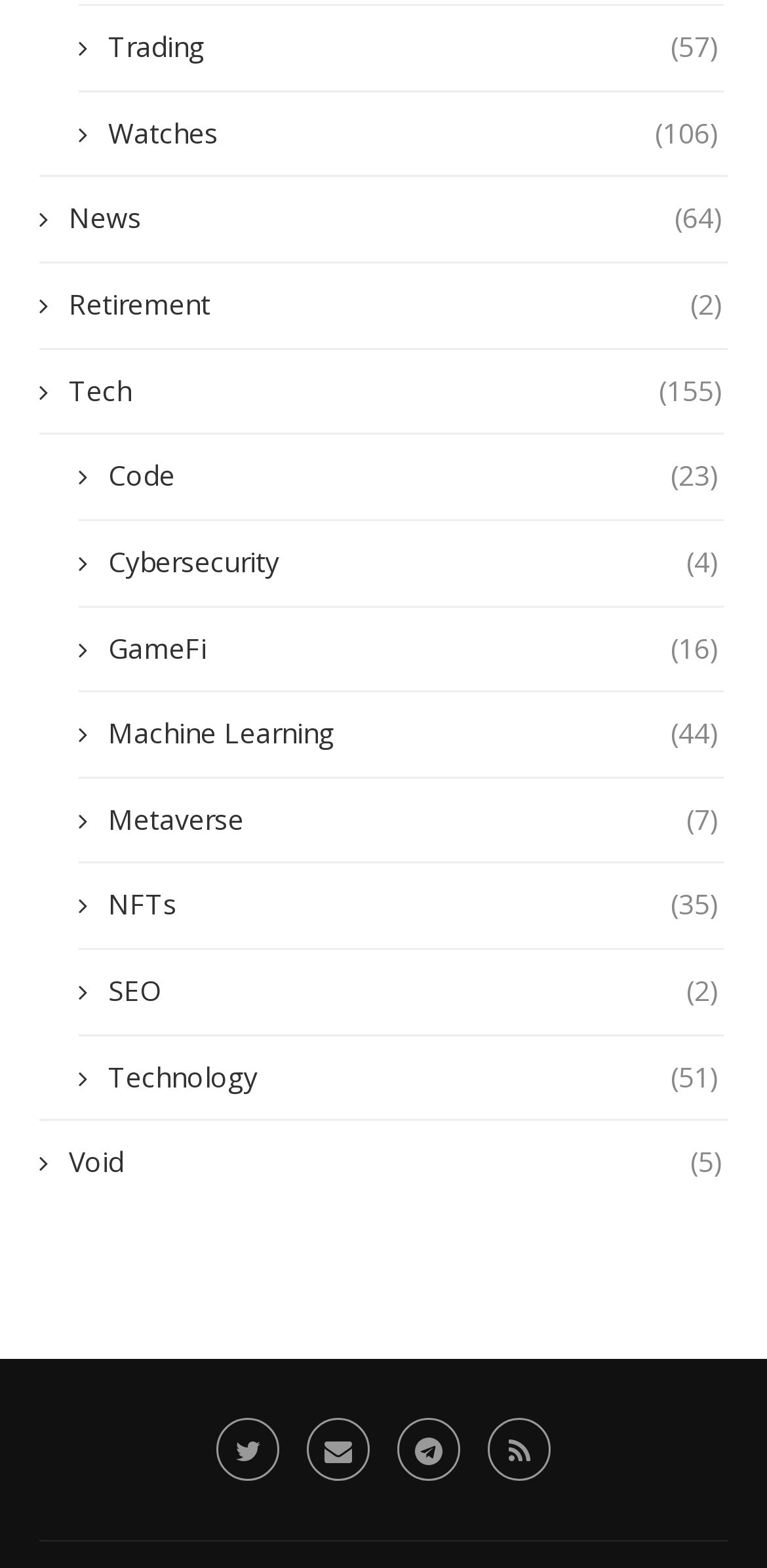Using the information shown in the image, answer the question with as much detail as possible: What is the category with the most items?

By examining the links on the webpage, I found that the category 'Tech' has 155 items, which is the highest number among all categories.